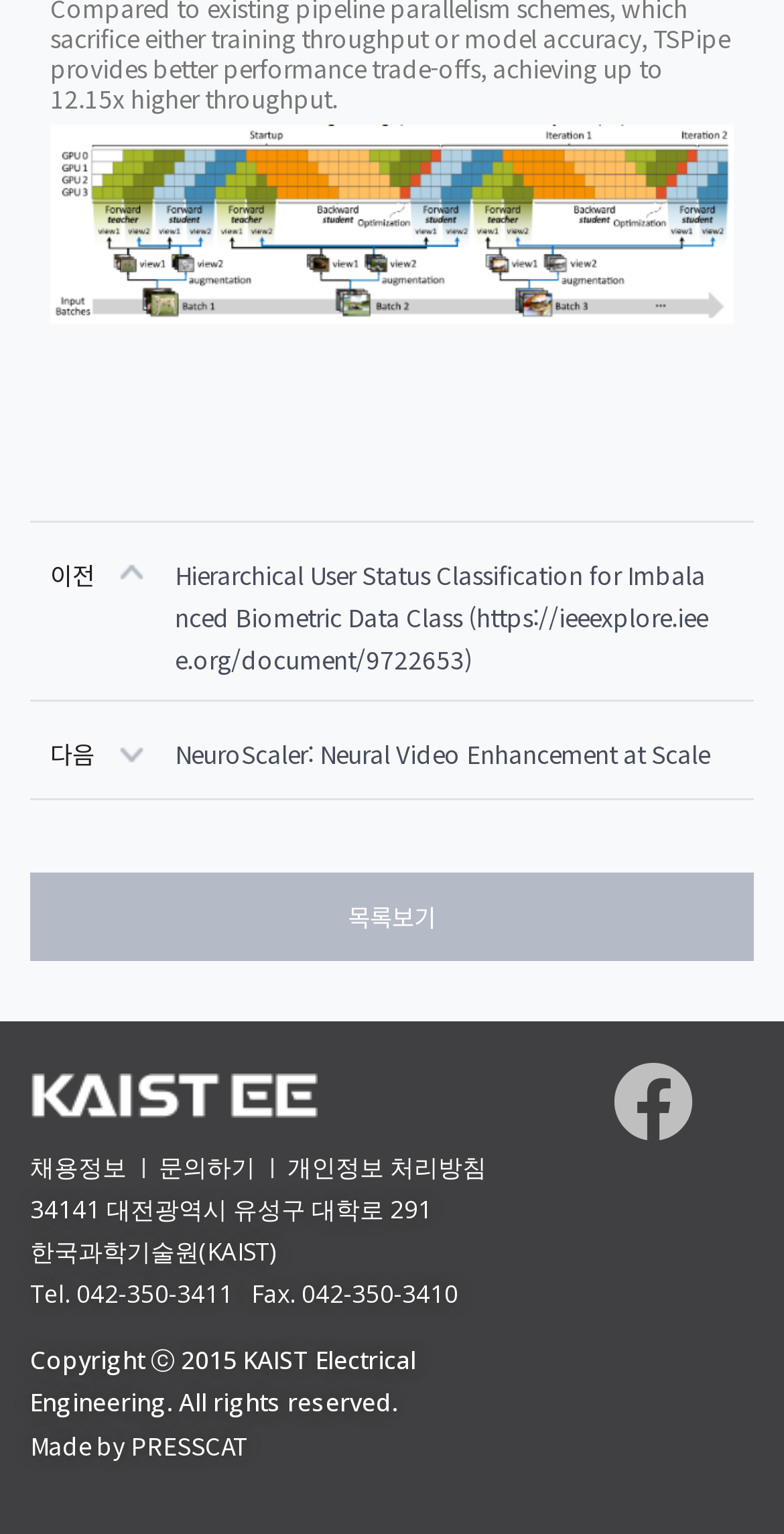Please provide a detailed answer to the question below by examining the image:
What is the link to the previous article?

I found the link to the previous article by looking at the link element with the bounding box coordinates [0.038, 0.341, 0.962, 0.456], which contains the link text '이전 Hierarchical User Status Classification for Imbalanced Biometric Data Class'.